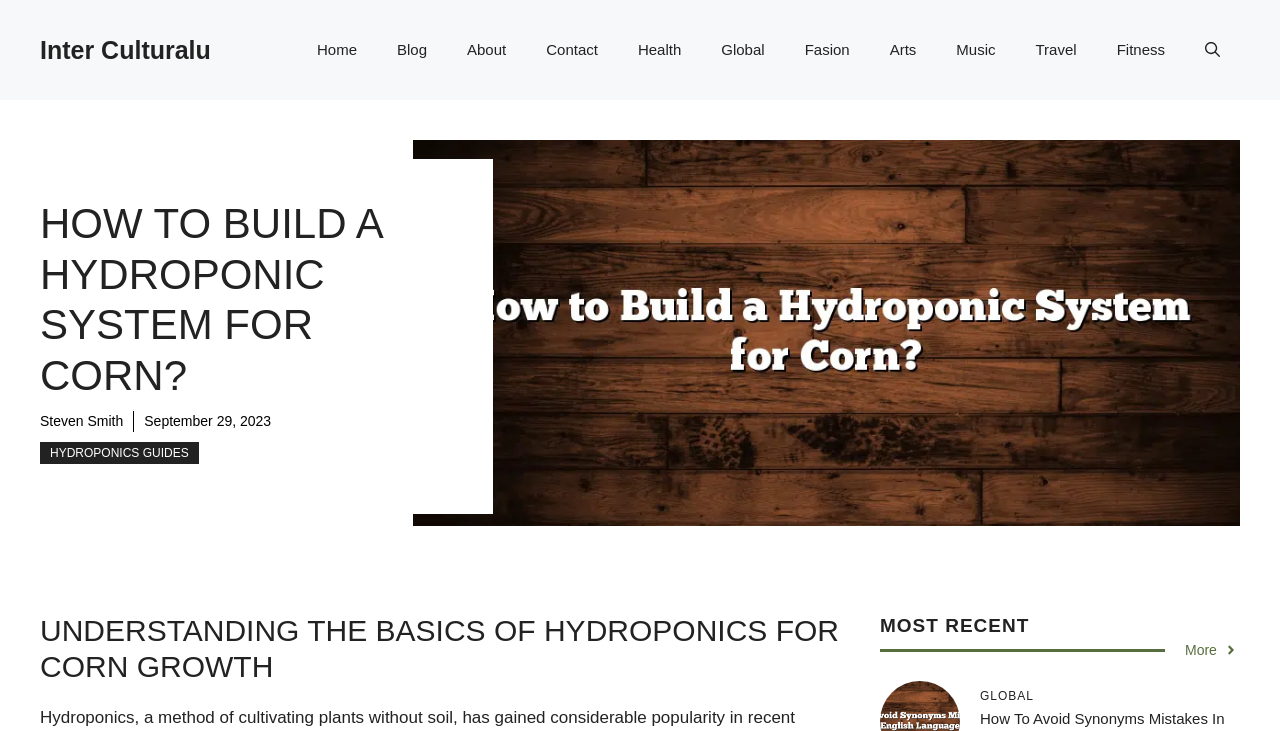Identify the bounding box coordinates of the area that should be clicked in order to complete the given instruction: "search something". The bounding box coordinates should be four float numbers between 0 and 1, i.e., [left, top, right, bottom].

[0.926, 0.027, 0.969, 0.109]